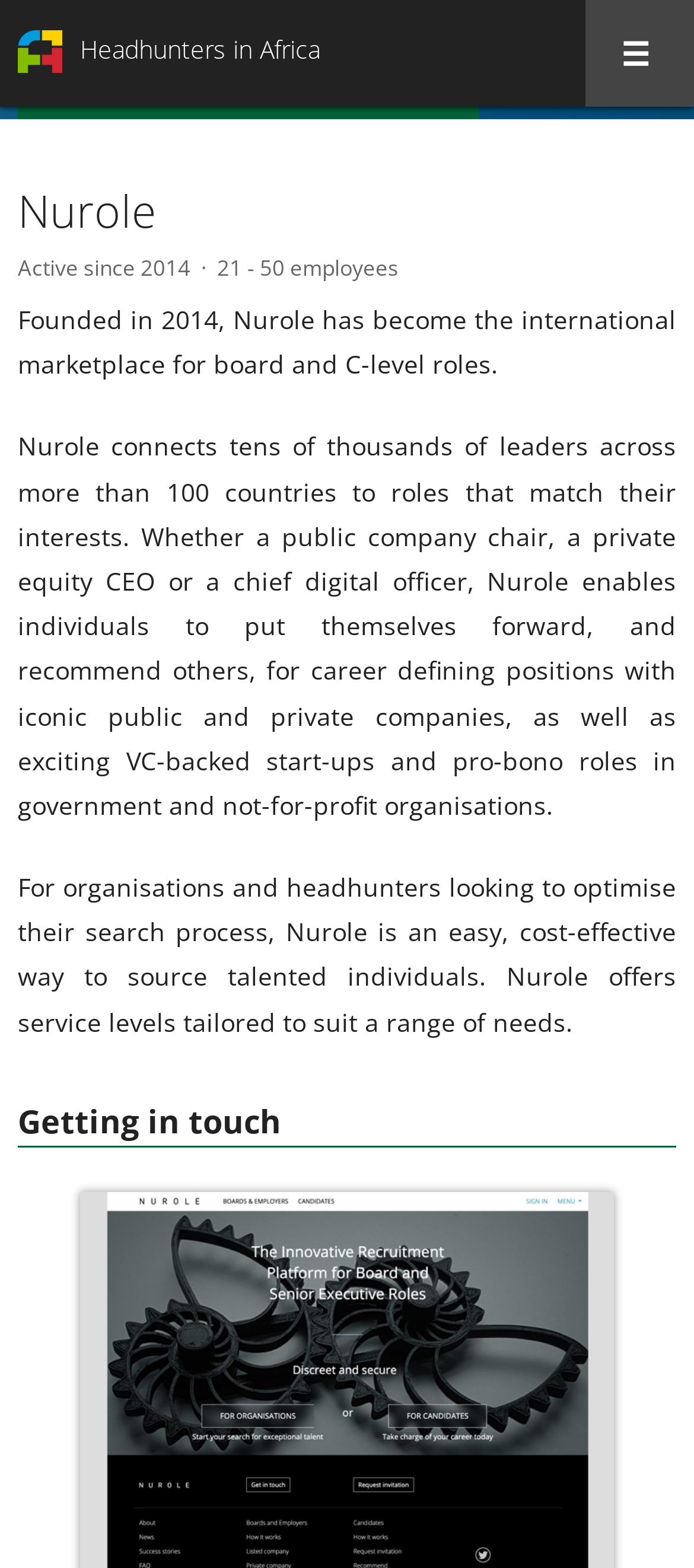Please extract the primary headline from the webpage.

Headhunters in Africa